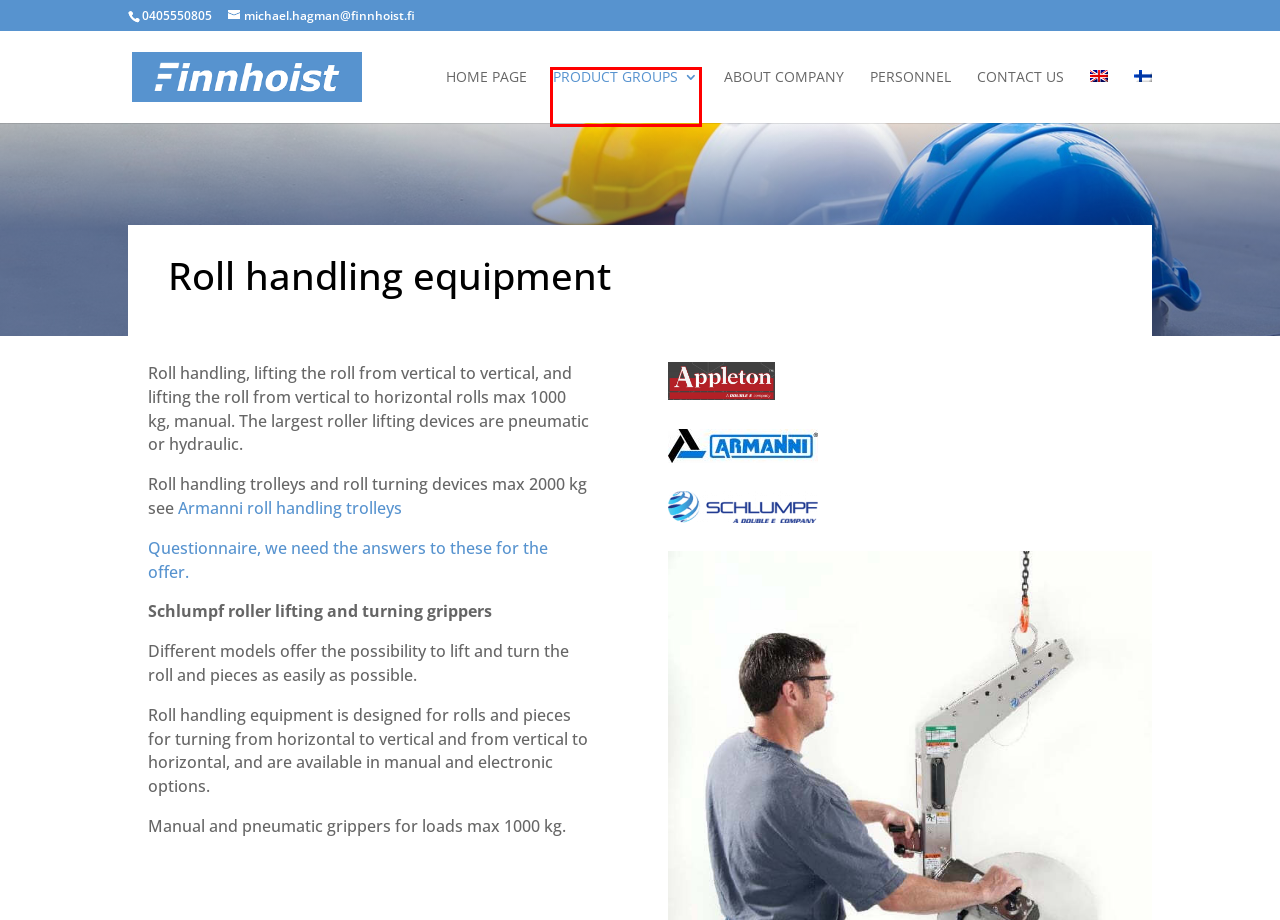Observe the webpage screenshot and focus on the red bounding box surrounding a UI element. Choose the most appropriate webpage description that corresponds to the new webpage after clicking the element in the bounding box. Here are the candidates:
A. Home page | Finnhoist Oy Finnhoist Lifting systems
B. Product groups | Finnhoist Oy
C. Videos | Schlumpf Inc
D. About company | Finnhoist Oy about company
E. Rullankäsittelylaitteet | Finnhoist Oy rullankäsittelylaitteet
F. Personnel | Finnhoist Oy Finnhoist serves with lifting equipment
G. Roll Handling
H. Contact us | Finnhoist Oy contact us

B